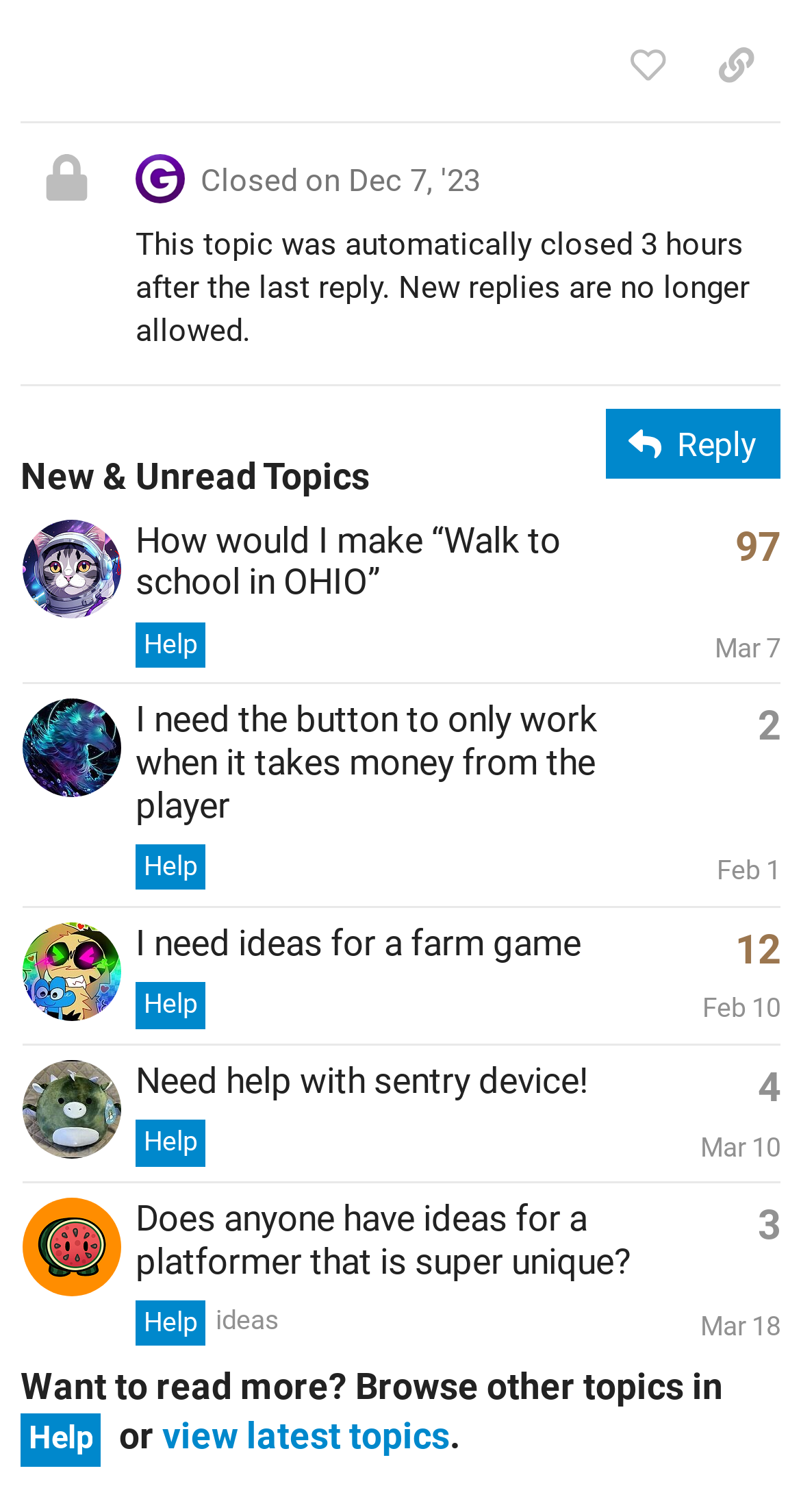Determine the bounding box coordinates of the clickable region to execute the instruction: "Like this post". The coordinates should be four float numbers between 0 and 1, denoted as [left, top, right, bottom].

[0.753, 0.018, 0.864, 0.07]